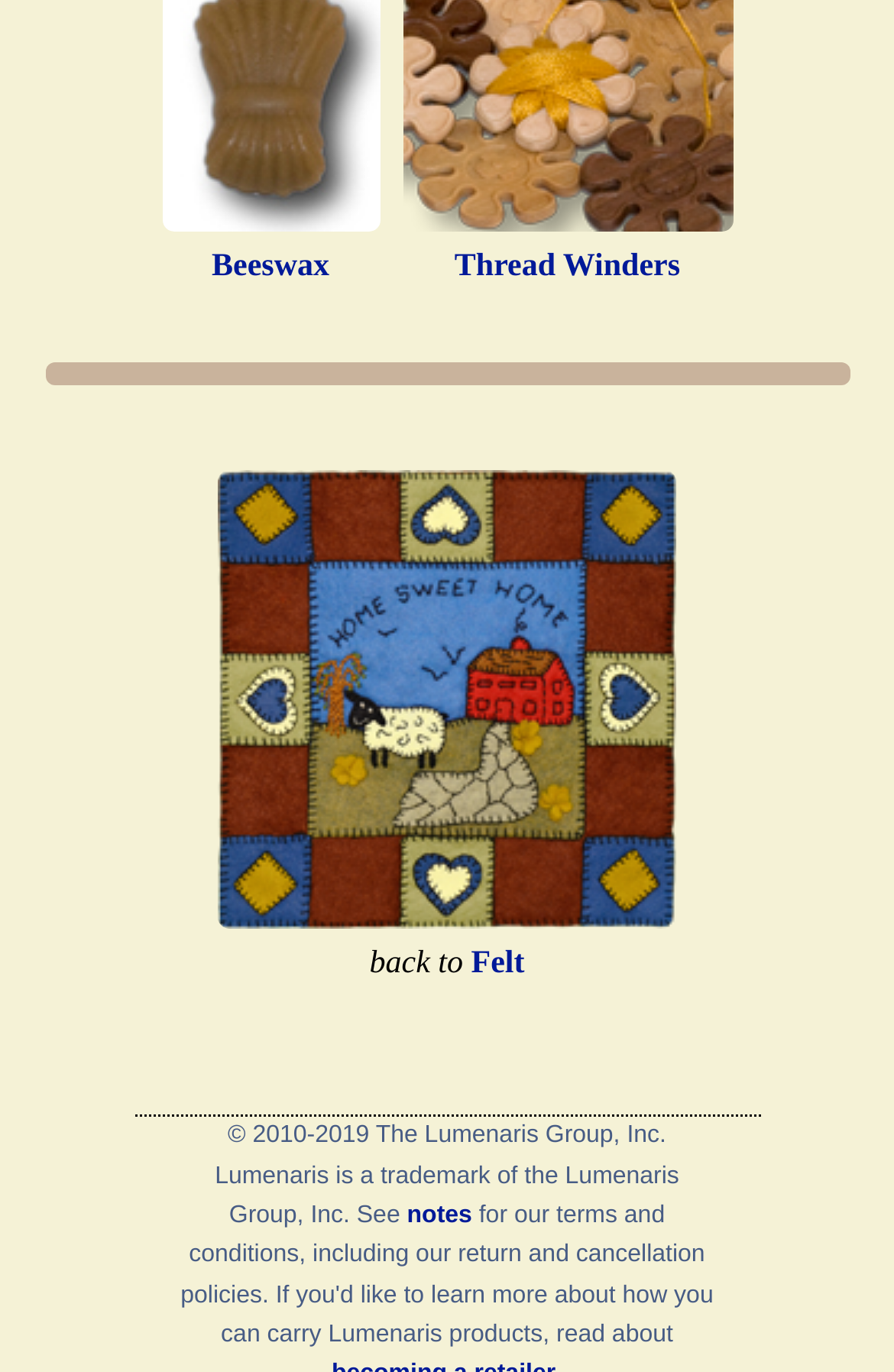Identify the bounding box for the described UI element: "Thread Winders".

[0.508, 0.182, 0.761, 0.207]